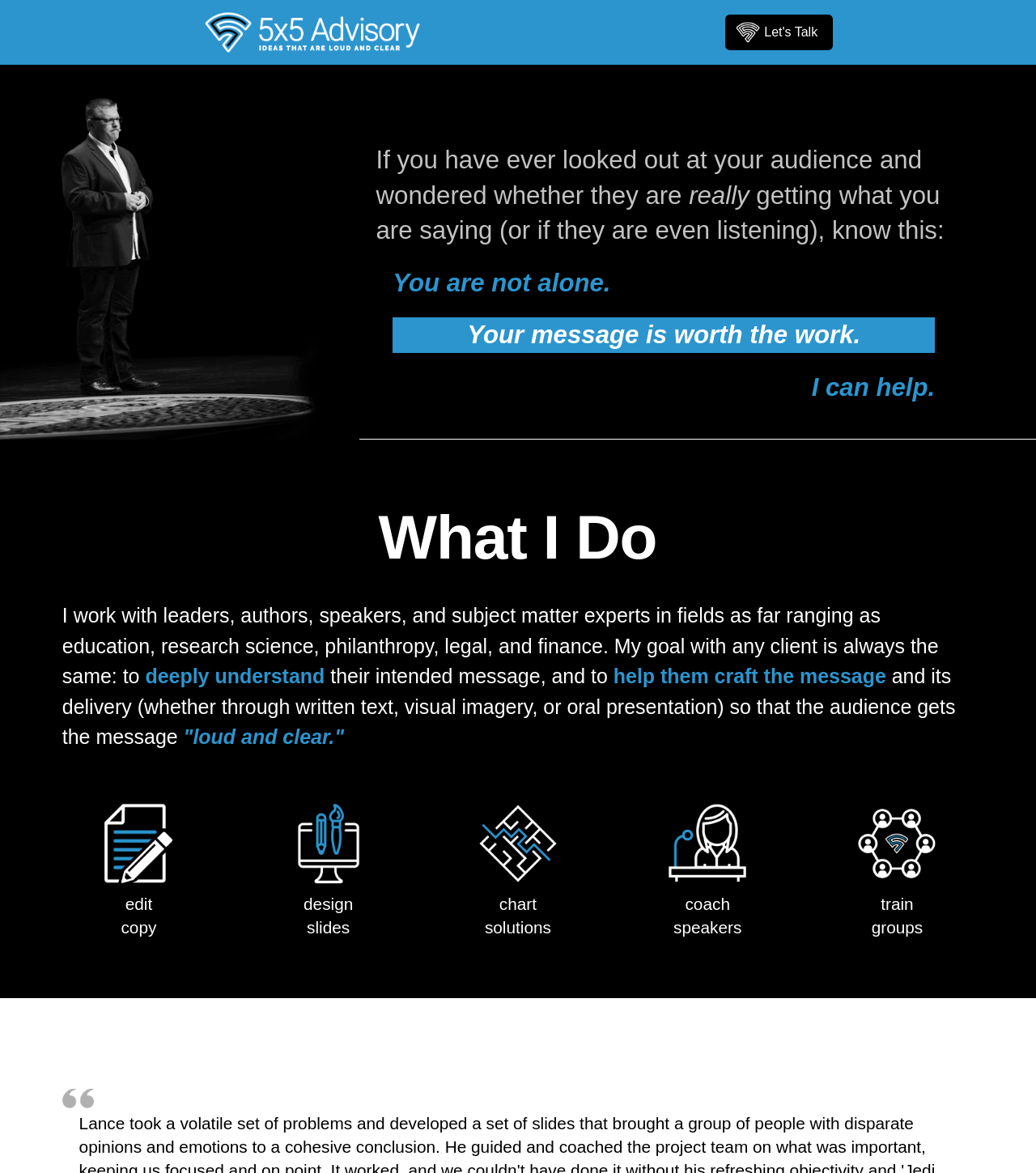Answer the question below using just one word or a short phrase: 
What is the desired outcome of the consultant's work?

Audience gets the message